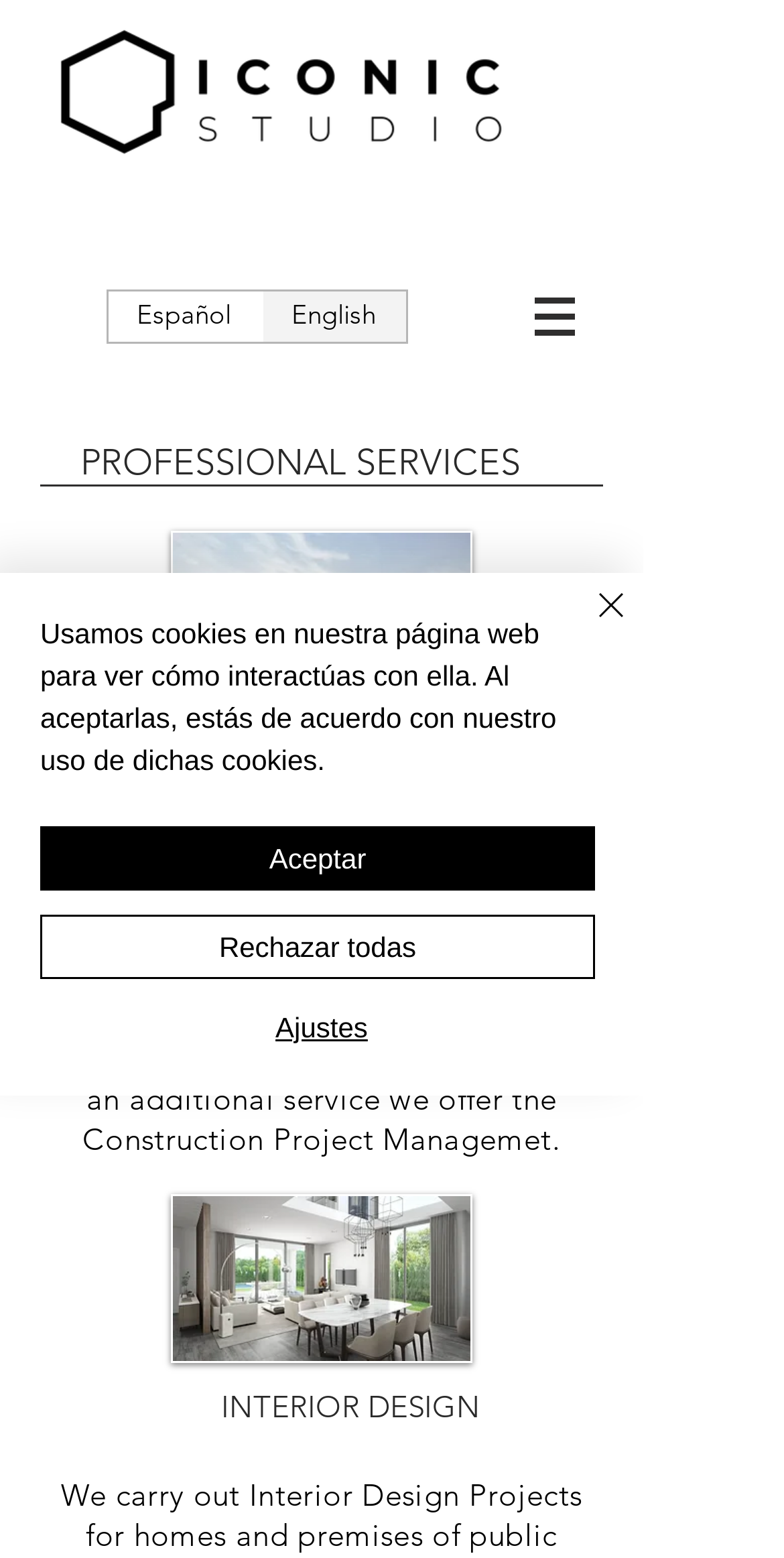Can you extract the headline from the webpage for me?

The objective of this habitability certificate is to verify that the building meets the basic design and quality requirements in accordance with current regional regulations, such as acceptable habitability conditions, safety or health, and therefore is habitable.